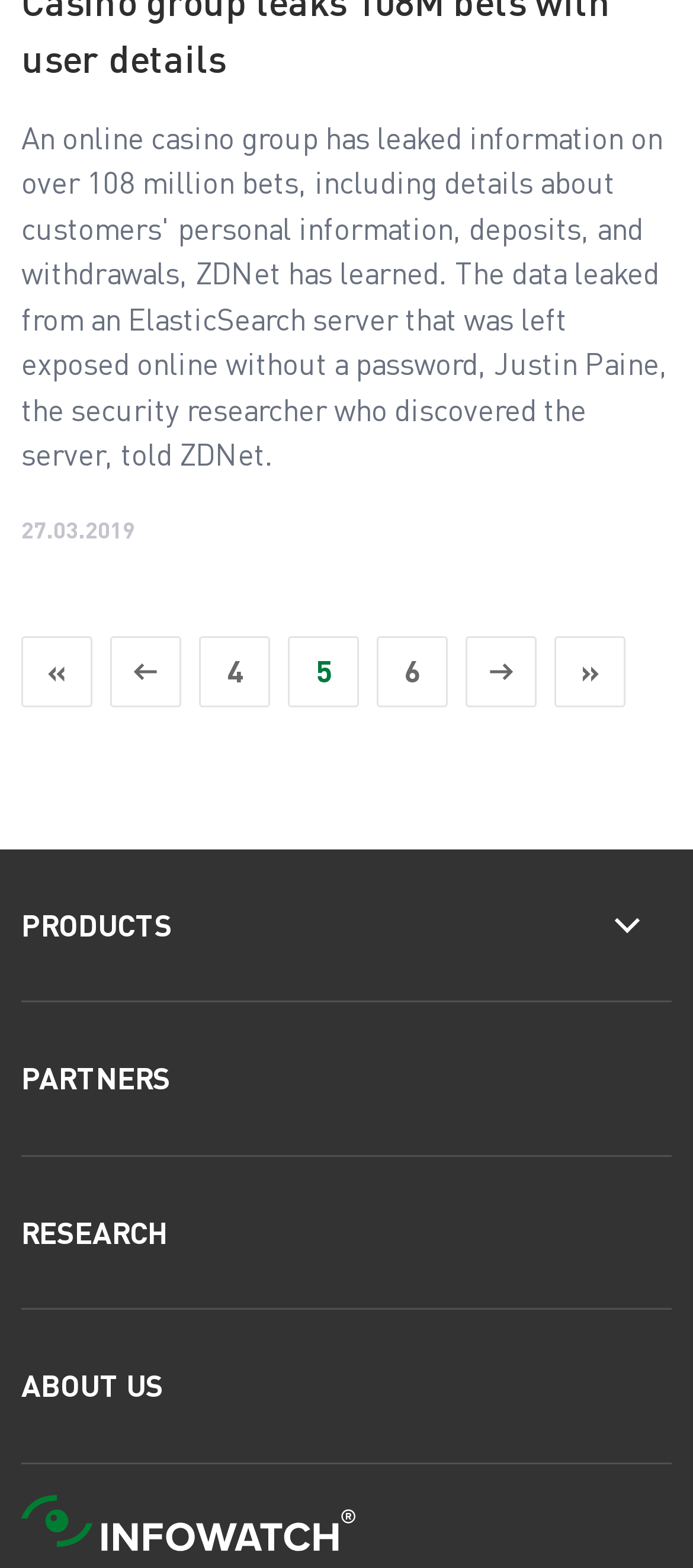Using the provided description About us, find the bounding box coordinates for the UI element. Provide the coordinates in (top-left x, top-left y, bottom-right x, bottom-right y) format, ensuring all values are between 0 and 1.

[0.031, 0.836, 0.841, 0.933]